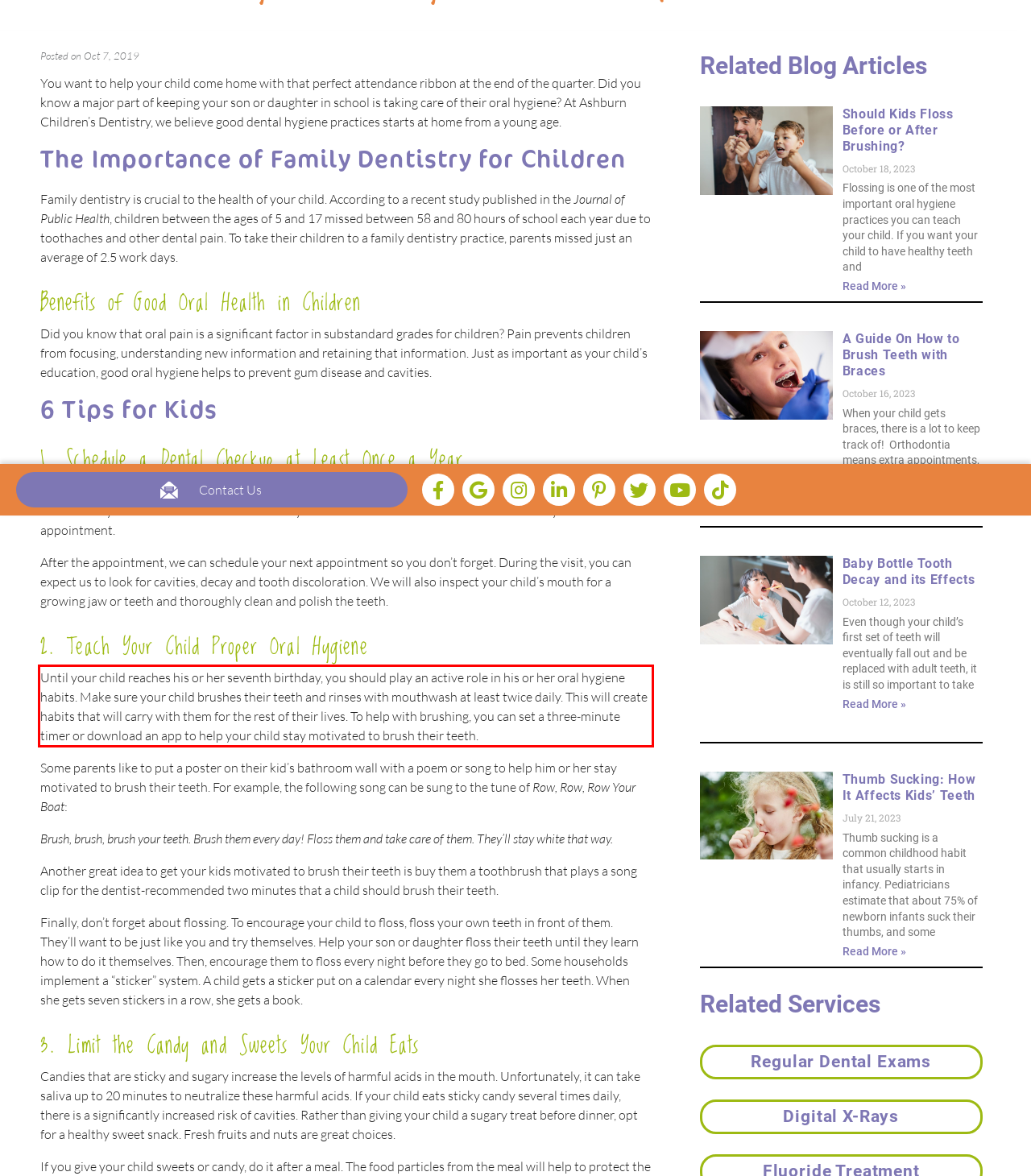Please examine the screenshot of the webpage and read the text present within the red rectangle bounding box.

Until your child reaches his or her seventh birthday, you should play an active role in his or her oral hygiene habits. Make sure your child brushes their teeth and rinses with mouthwash at least twice daily. This will create habits that will carry with them for the rest of their lives. To help with brushing, you can set a three-minute timer or download an app to help your child stay motivated to brush their teeth.